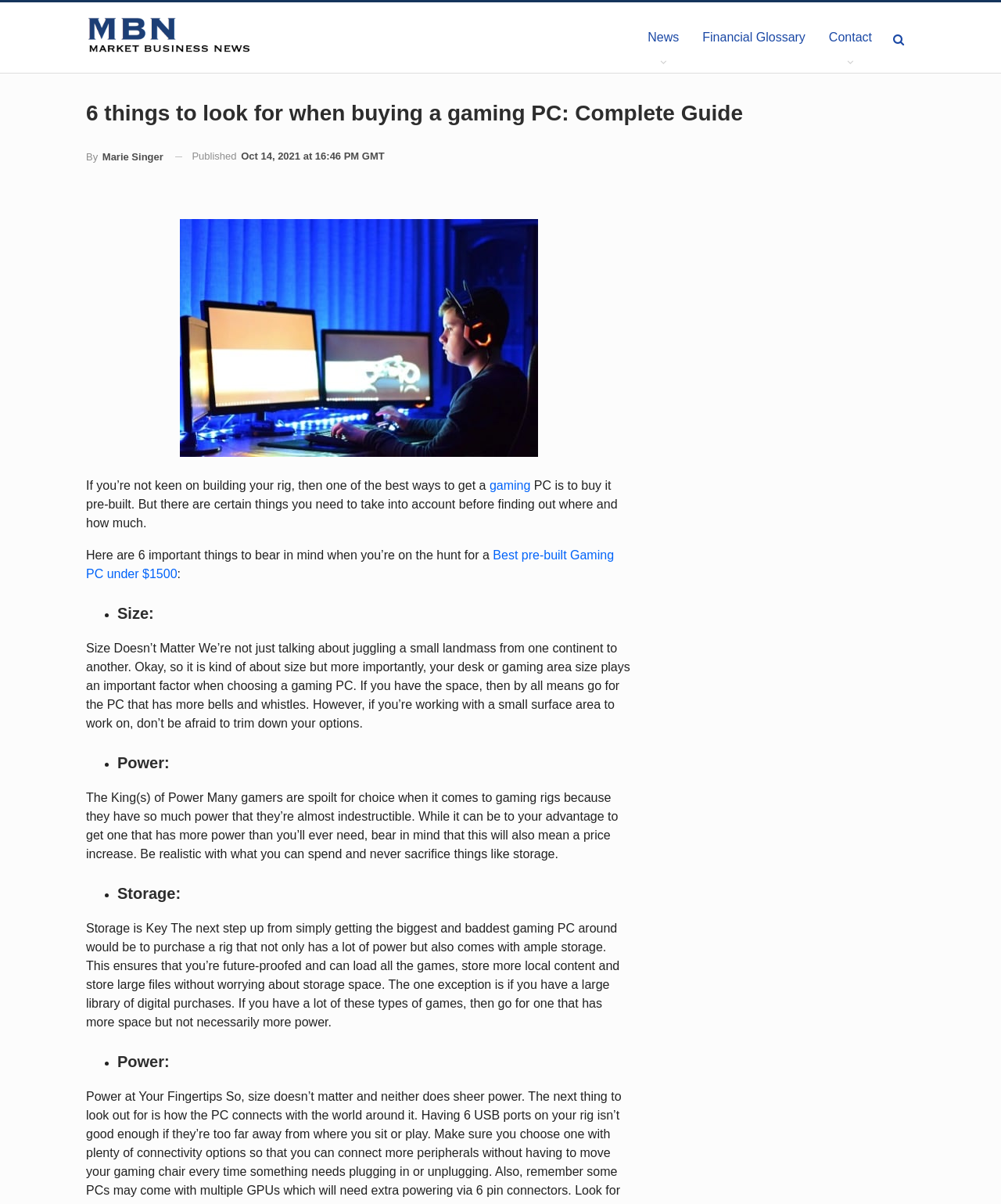Answer the following query concisely with a single word or phrase:
Who is the author of the article?

Marie Singer